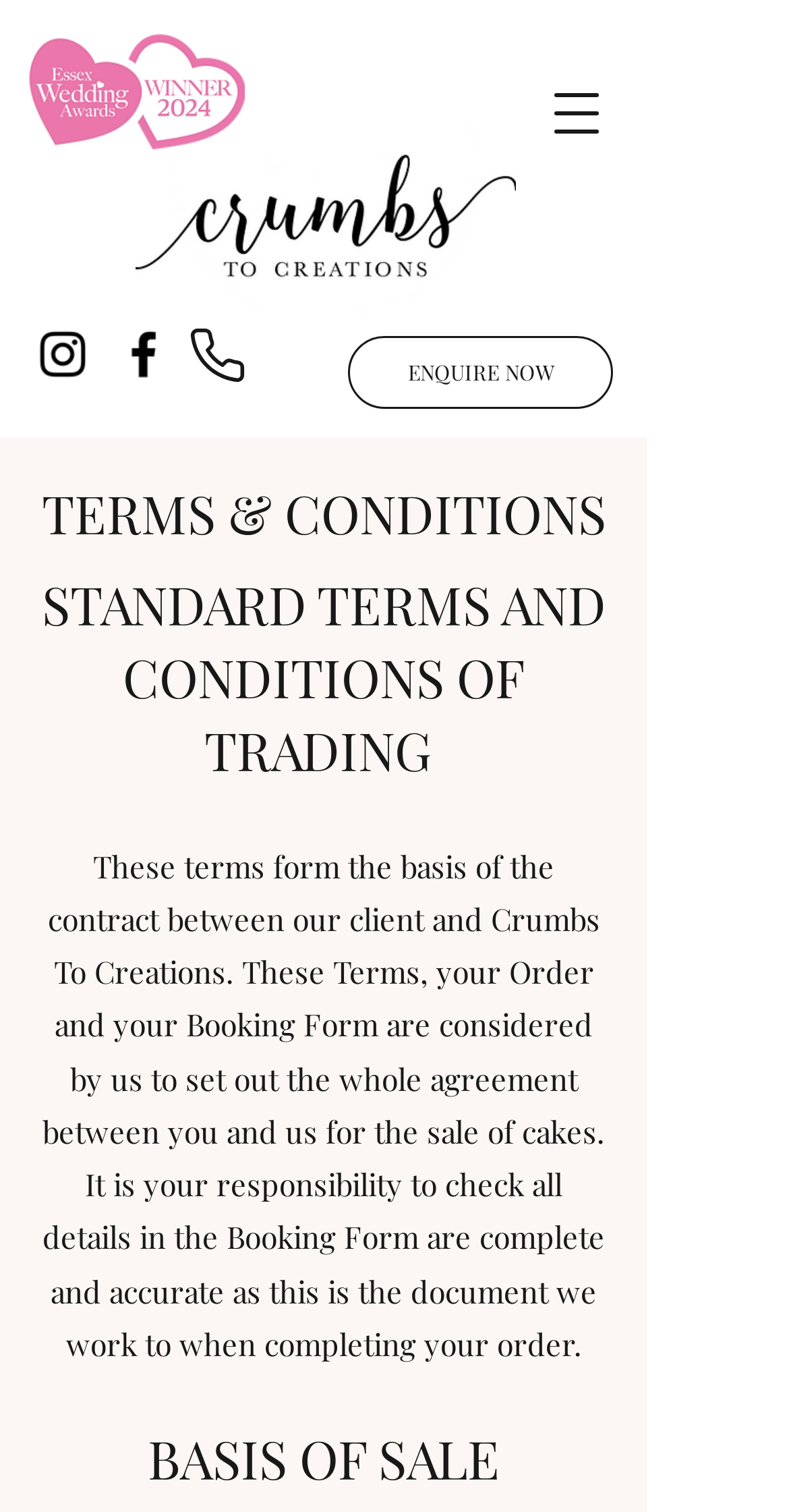Determine the bounding box of the UI element mentioned here: "ENQUIRE NOW". The coordinates must be in the format [left, top, right, bottom] with values ranging from 0 to 1.

[0.441, 0.222, 0.777, 0.27]